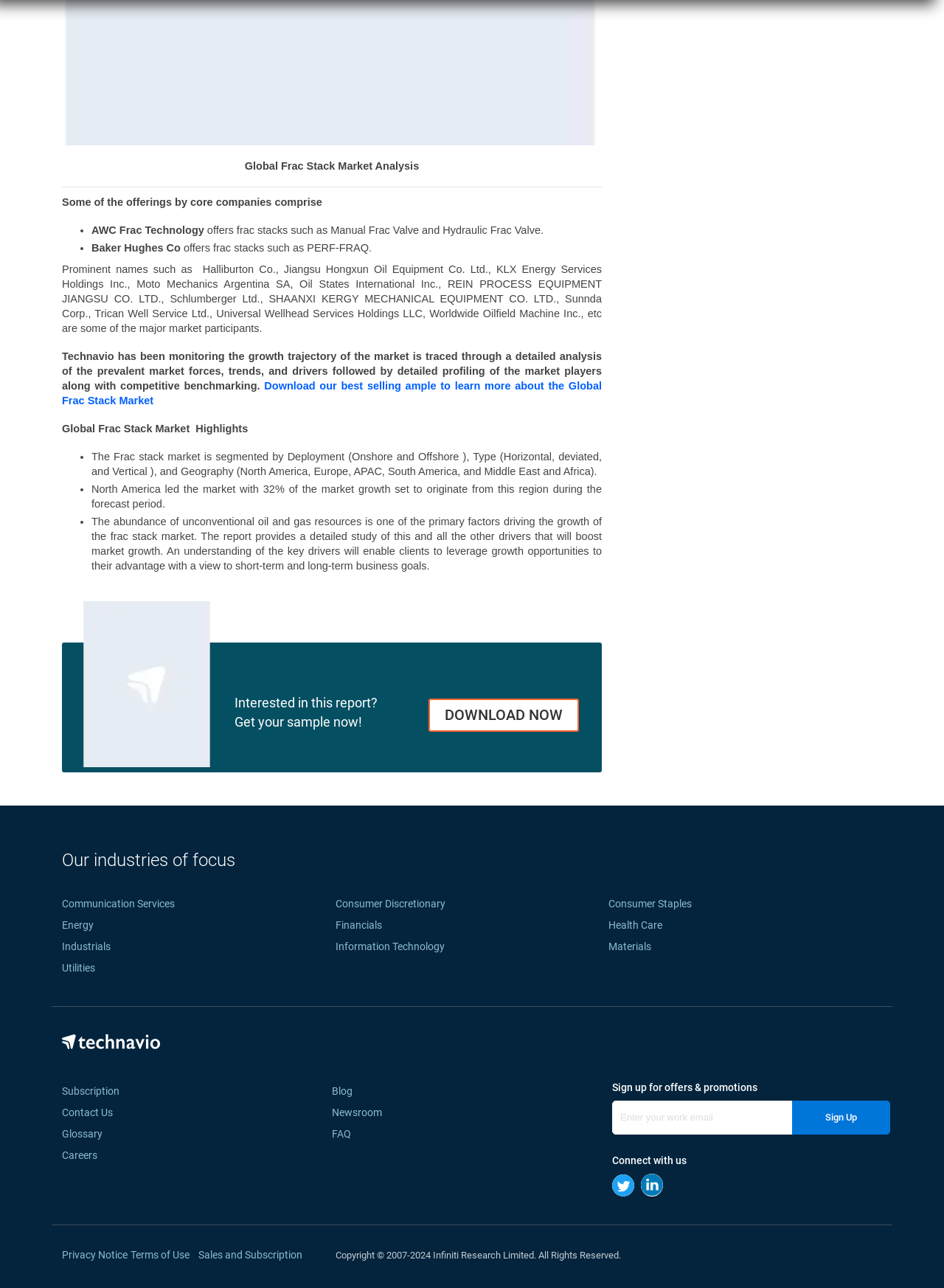What is the region that led the market with 32% of the market growth?
Please give a detailed and elaborate explanation in response to the question.

According to the webpage, North America led the market with 32% of the market growth, which is one of the key highlights of the Global Frac Stack Market.